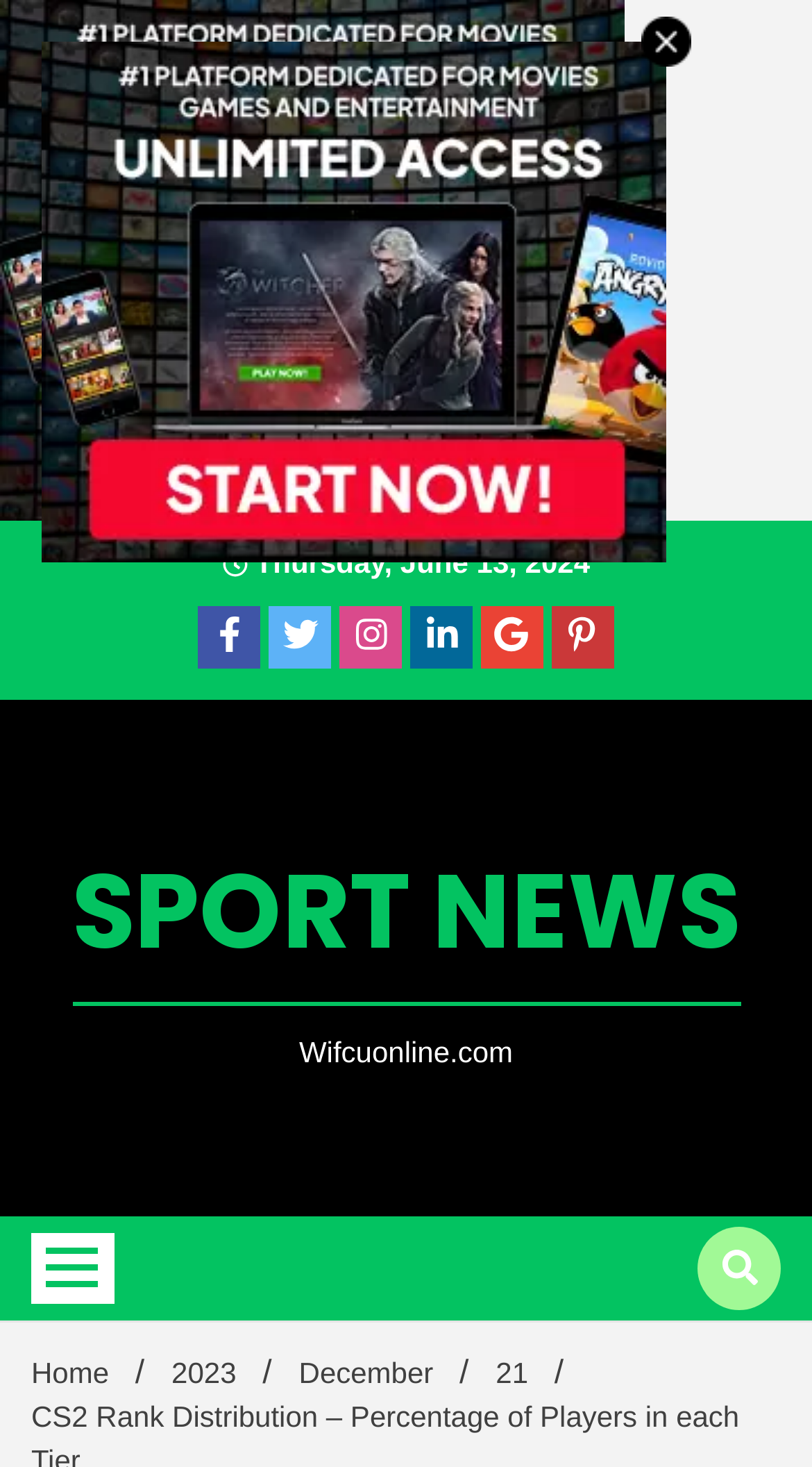What is the date displayed on the webpage?
Could you answer the question with a detailed and thorough explanation?

I found the date by looking at the StaticText element with the text 'Thursday, June 13, 2024' which is located at [0.304, 0.372, 0.727, 0.395] on the webpage.